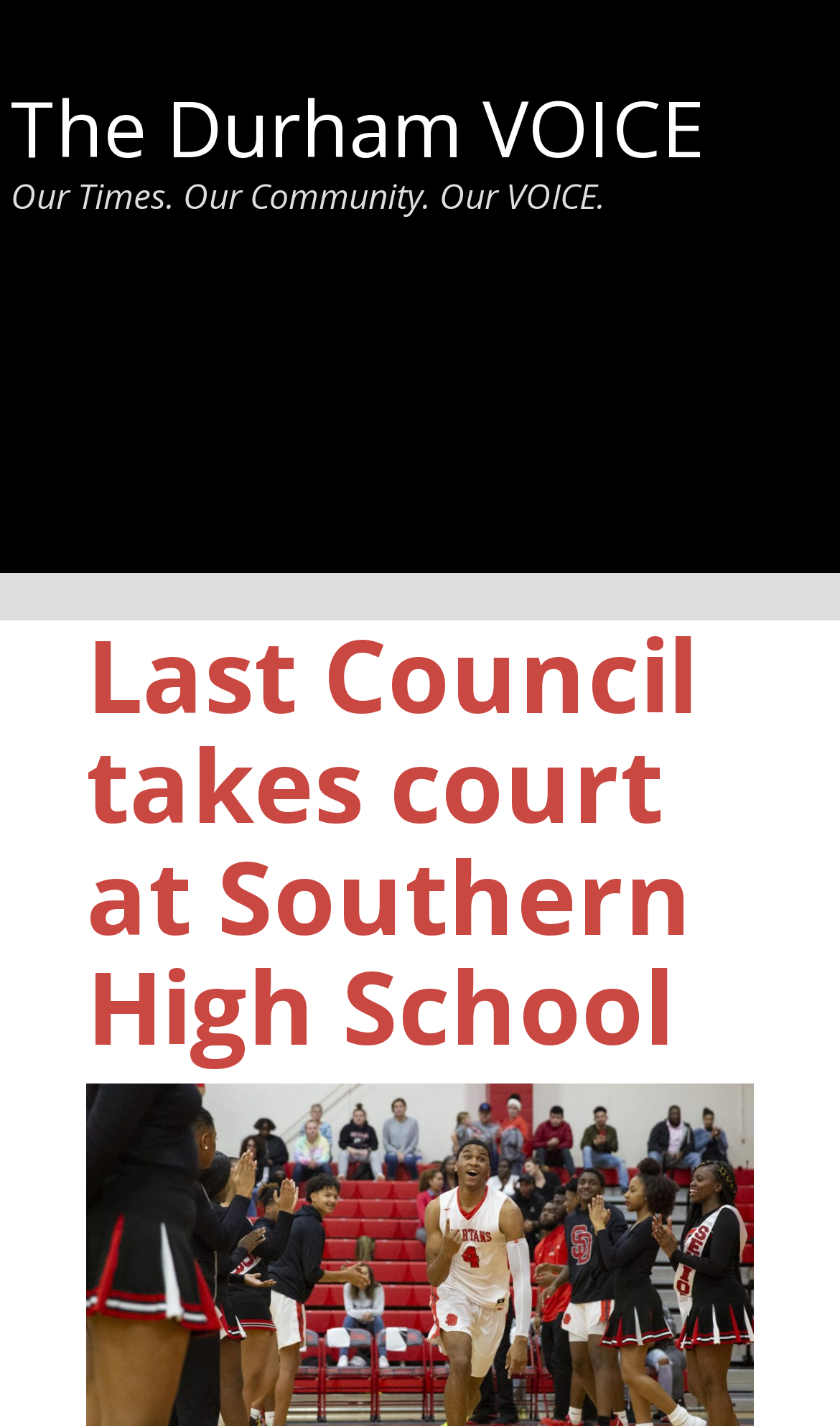Give a full account of the webpage's elements and their arrangement.

The webpage is about an article titled "Last Council takes court at Southern High School" from The Durham VOICE. At the top, there is a heading that reads "The Durham VOICE Our Times. Our Community. Our VOICE." with a link to The Durham VOICE. 

Below this heading, there is a search button located at the top right corner and a "Toggle navigation" button at the top left corner. 

The main content of the webpage is a header that displays the title of the article, "Last Council takes court at Southern High School", which takes up most of the width of the page. 

There is also an empty textbox located at the top center of the page.